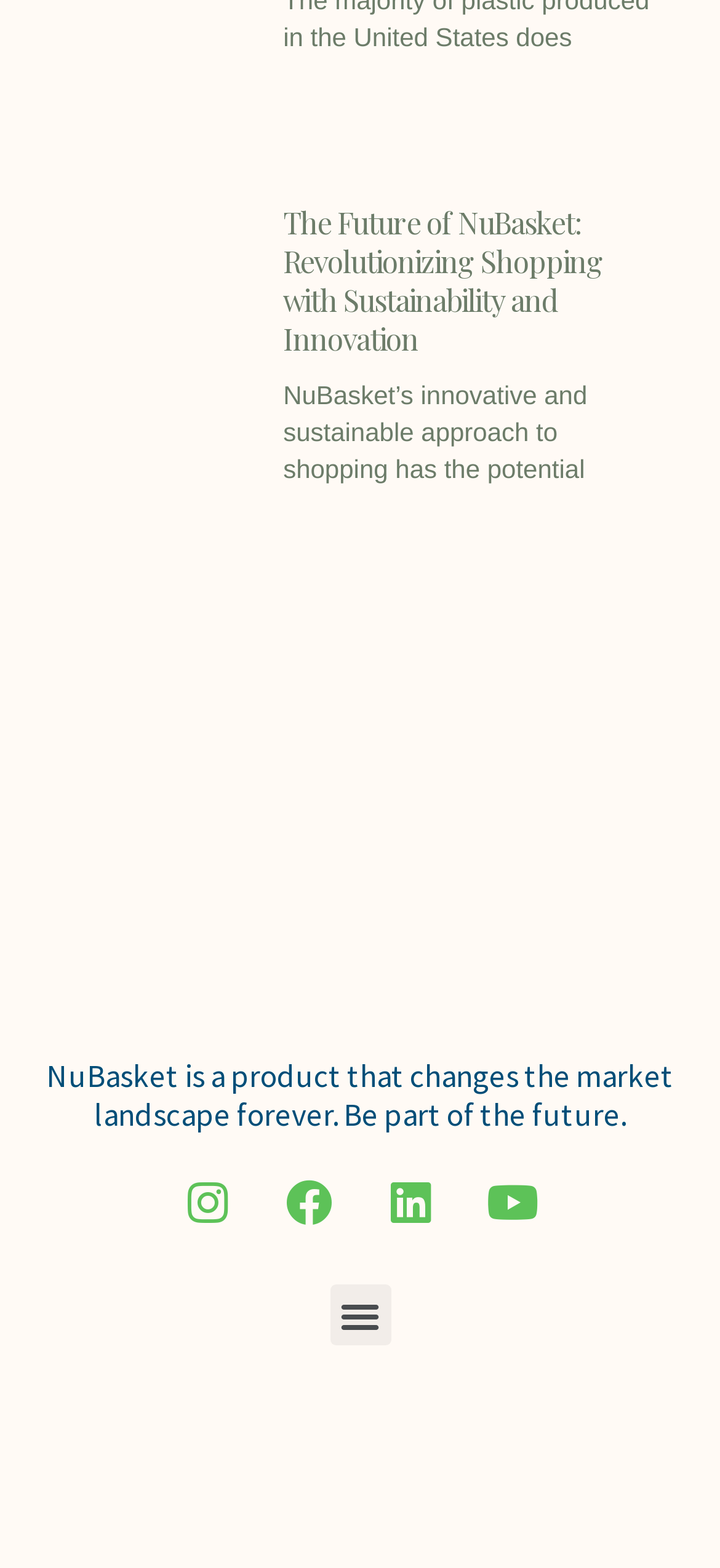Use a single word or phrase to respond to the question:
What is the name of the product?

NuBasket